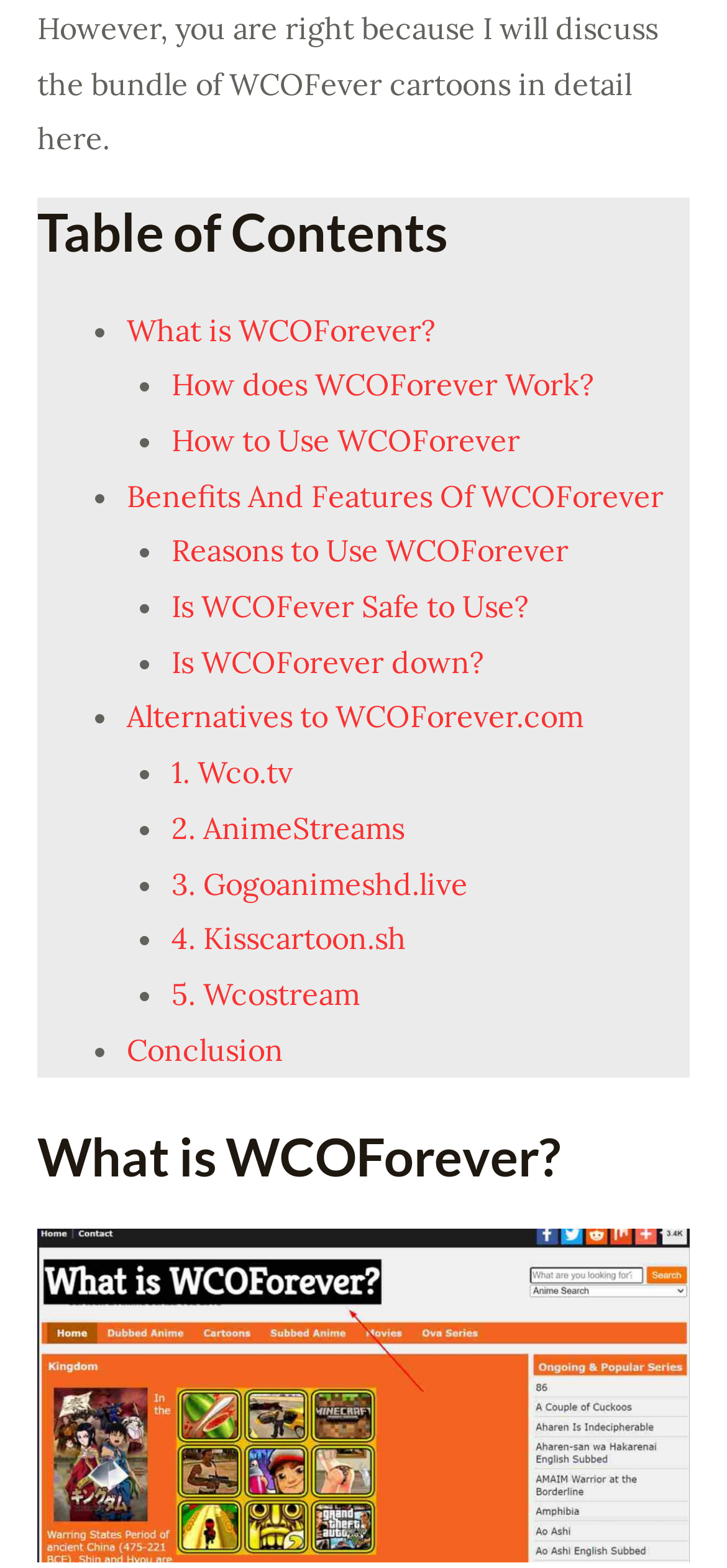Given the description "How does WCOForever Work?", determine the bounding box of the corresponding UI element.

[0.236, 0.233, 0.818, 0.257]